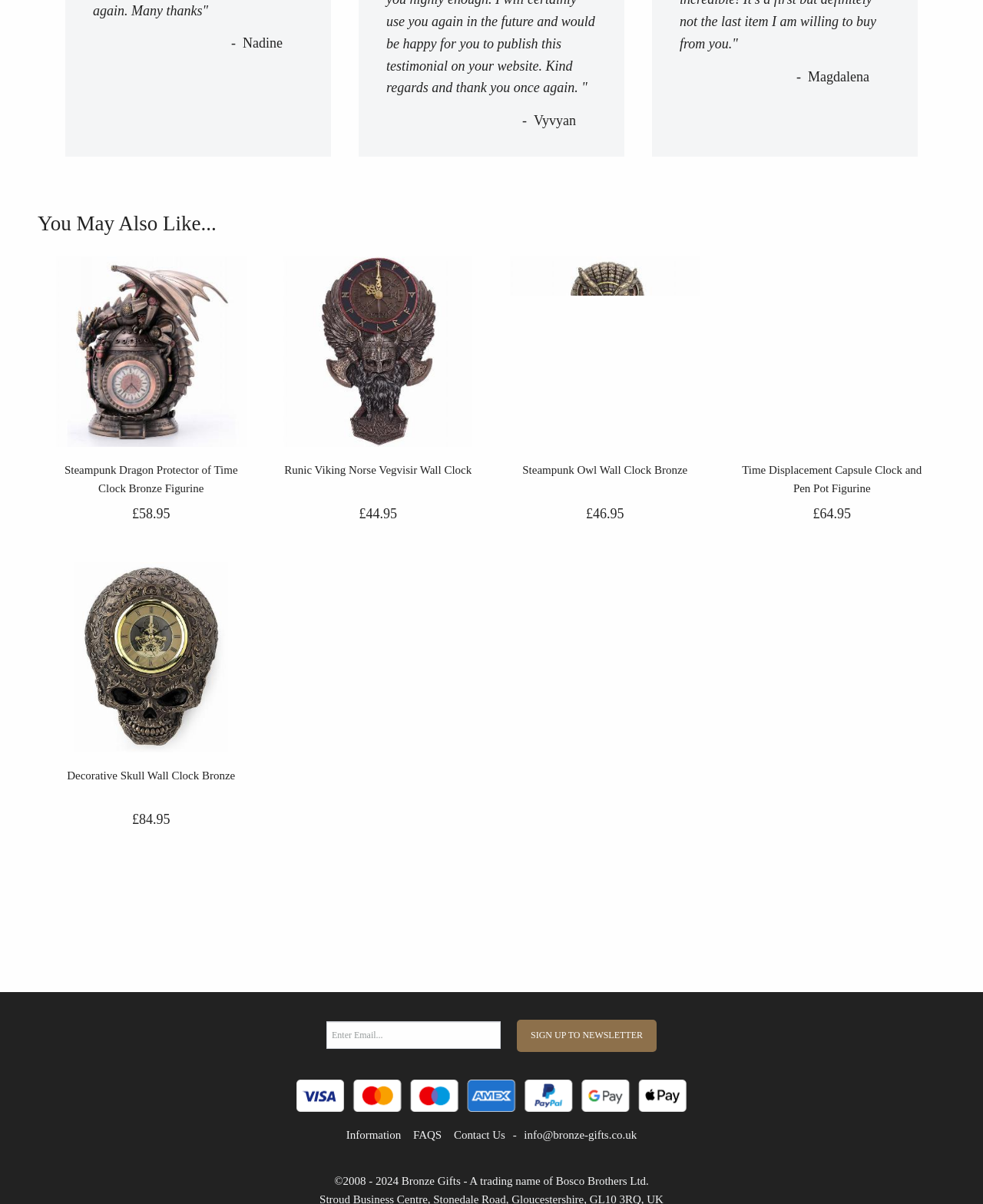Find the bounding box coordinates of the area that needs to be clicked in order to achieve the following instruction: "Contact Us through email". The coordinates should be specified as four float numbers between 0 and 1, i.e., [left, top, right, bottom].

[0.528, 0.935, 0.653, 0.95]